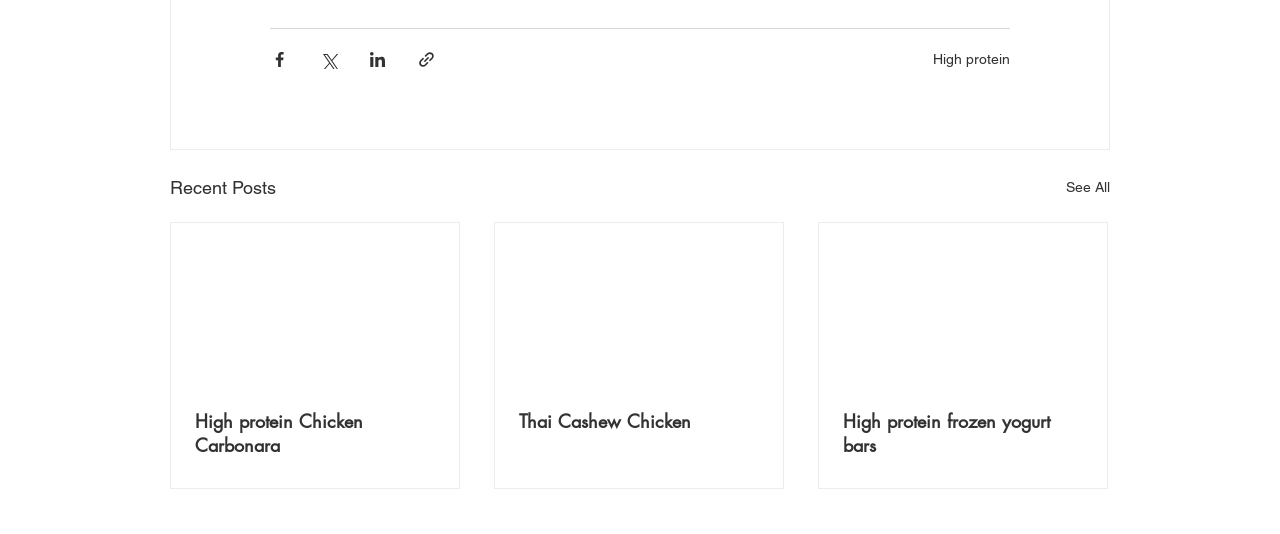What is the purpose of the buttons at the top?
Based on the image, answer the question in a detailed manner.

The buttons at the top of the webpage, including 'Share via Facebook', 'Share via Twitter', 'Share via LinkedIn', and 'Share via link', are used to share the content of the webpage on various social media platforms or via a link.